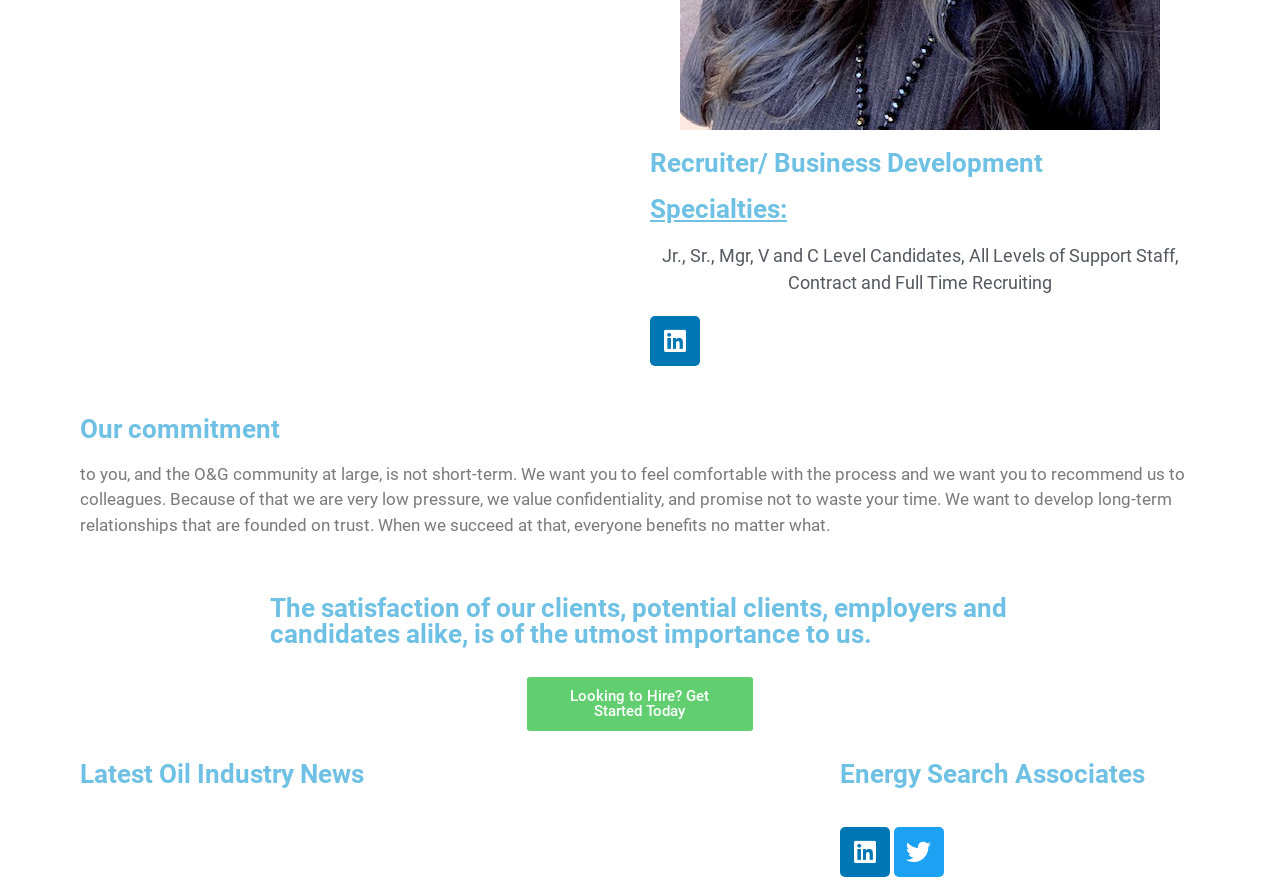What is the importance of client satisfaction?
Using the visual information, respond with a single word or phrase.

Utmost importance